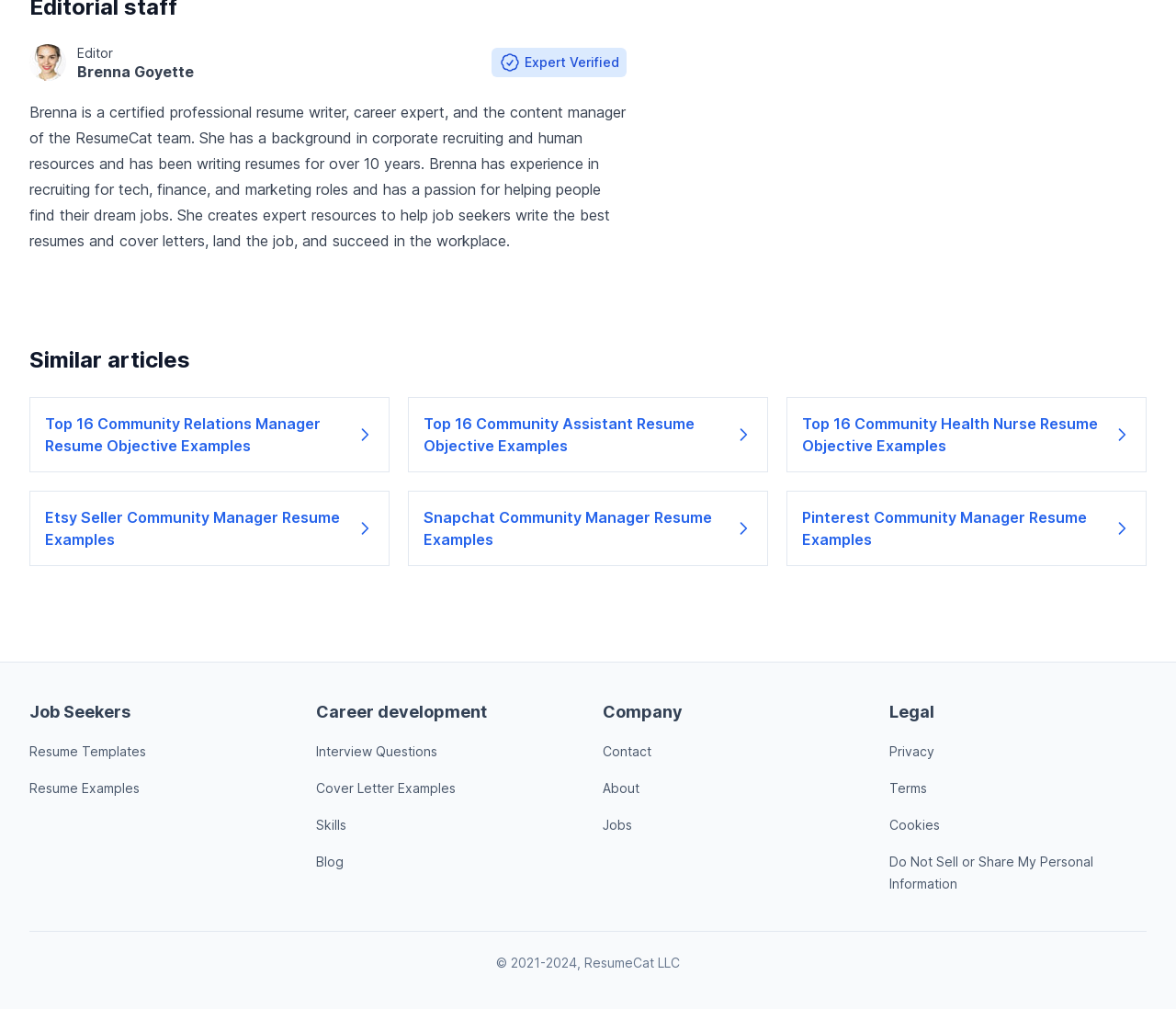Find the bounding box coordinates of the clickable region needed to perform the following instruction: "Explore Interview Questions". The coordinates should be provided as four float numbers between 0 and 1, i.e., [left, top, right, bottom].

[0.269, 0.737, 0.372, 0.752]